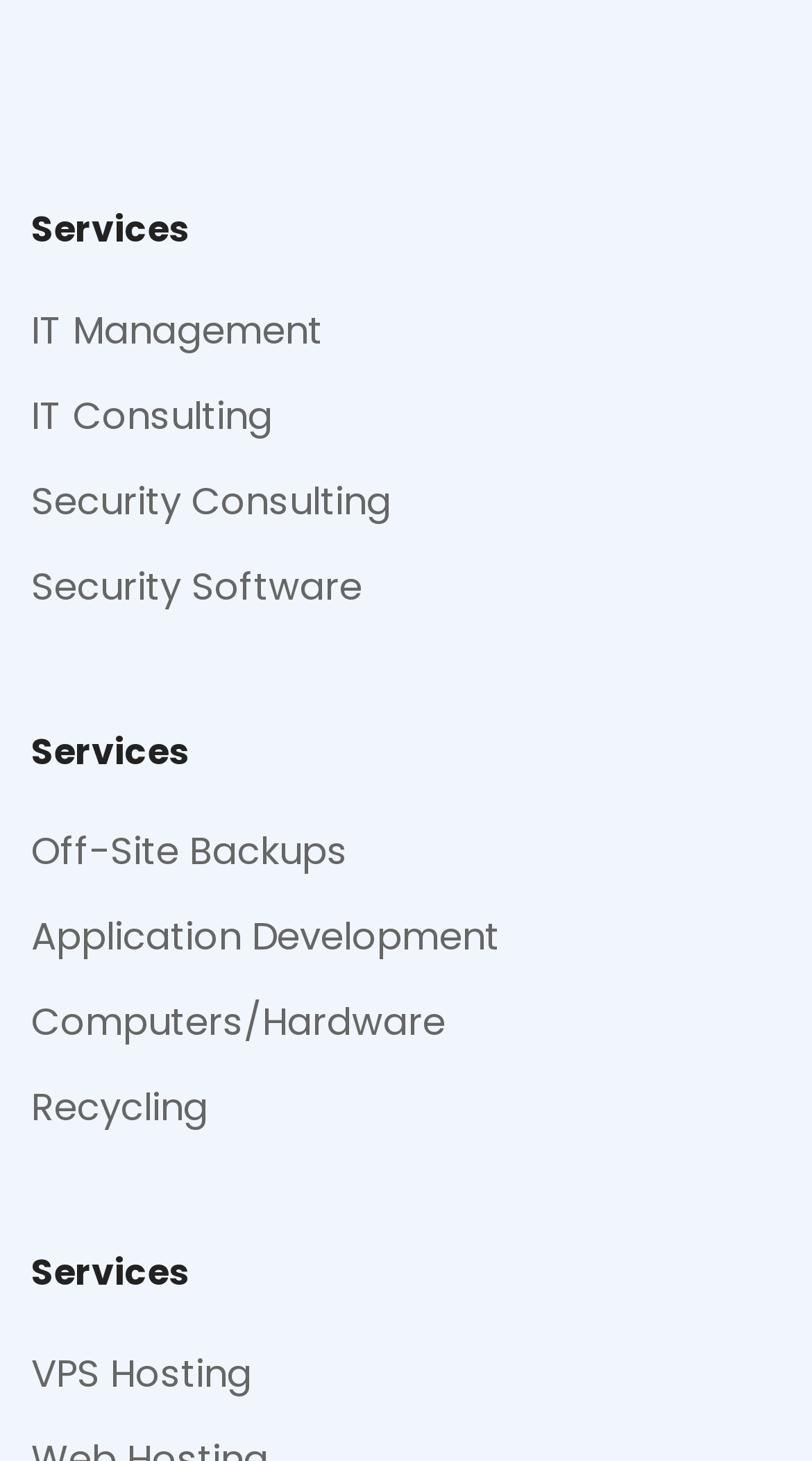Please provide the bounding box coordinates for the UI element as described: "Off-Site Backups". The coordinates must be four floats between 0 and 1, represented as [left, top, right, bottom].

[0.038, 0.563, 0.428, 0.603]